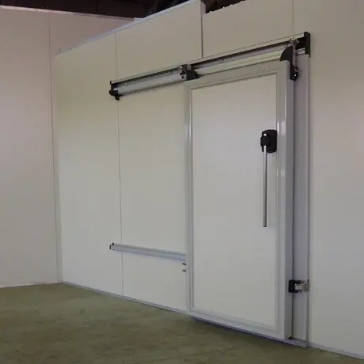Explain the image in a detailed and thorough manner.

This image showcases a sleek, modern design of a sliding door integrated into a cold storage room setting. The door features a robust frame with smooth sliding tracks, allowing for easy access while maintaining the temperature integrity of the closed environment. The surface is finished in a clean, white color, indicating a focus on hygiene and compliance with health and safety standards, essential for industries such as food service and pharmaceuticals. This type of door is typically used in facilities that require temperature control, emphasizing efficiency and functionality in design.